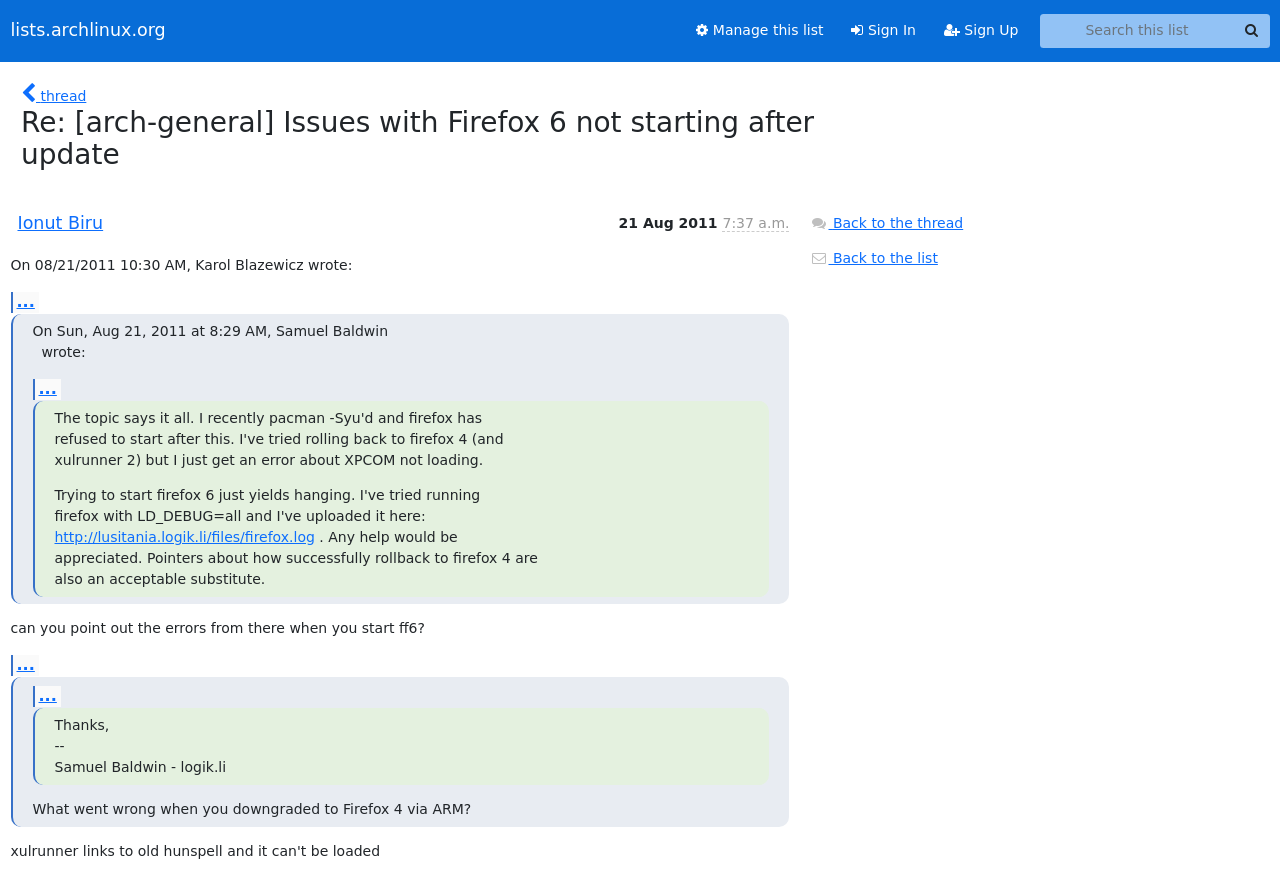Please locate the bounding box coordinates of the region I need to click to follow this instruction: "Click the logo".

None